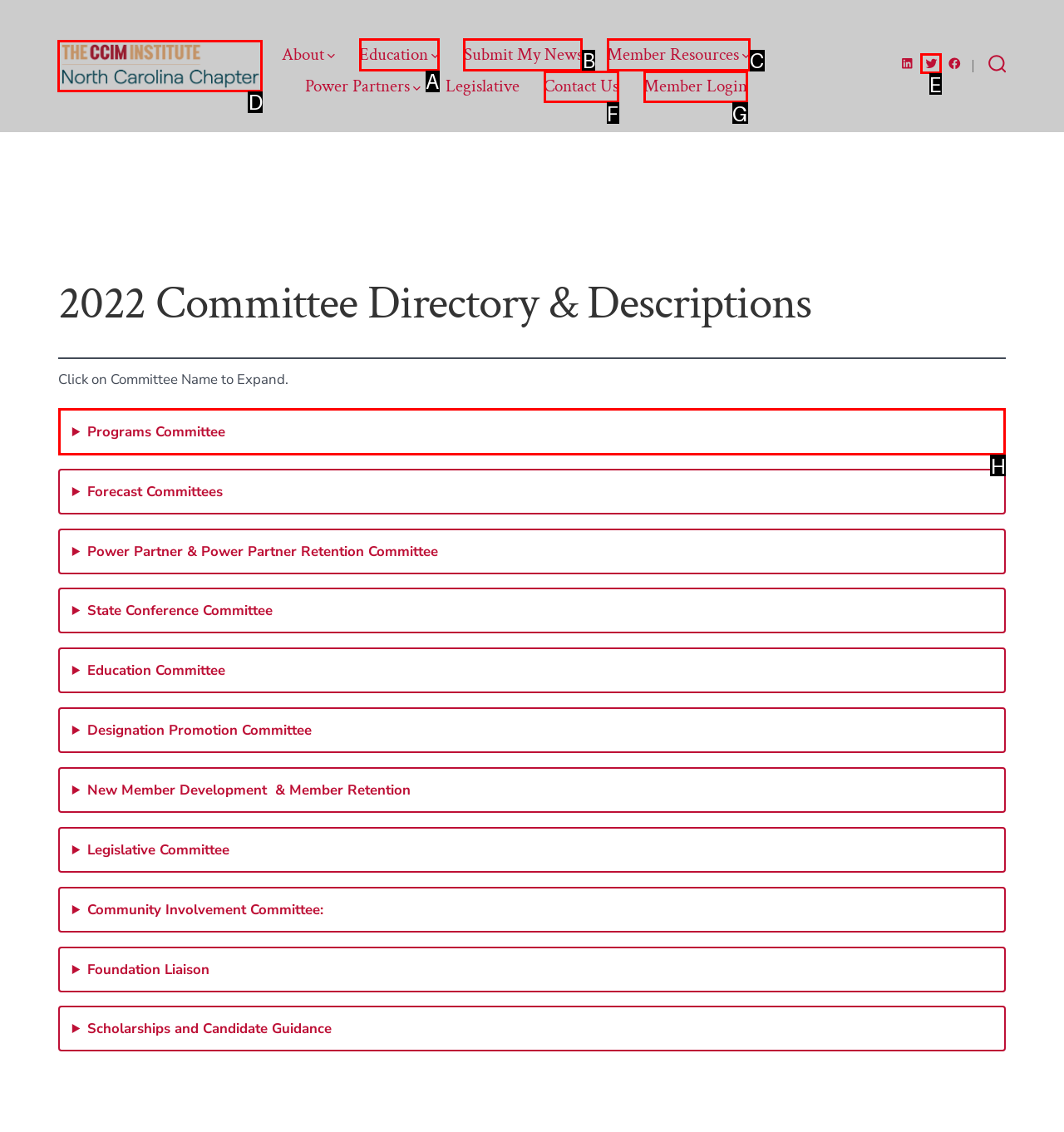Select the HTML element that needs to be clicked to perform the task: Expand Programs Committee. Reply with the letter of the chosen option.

H